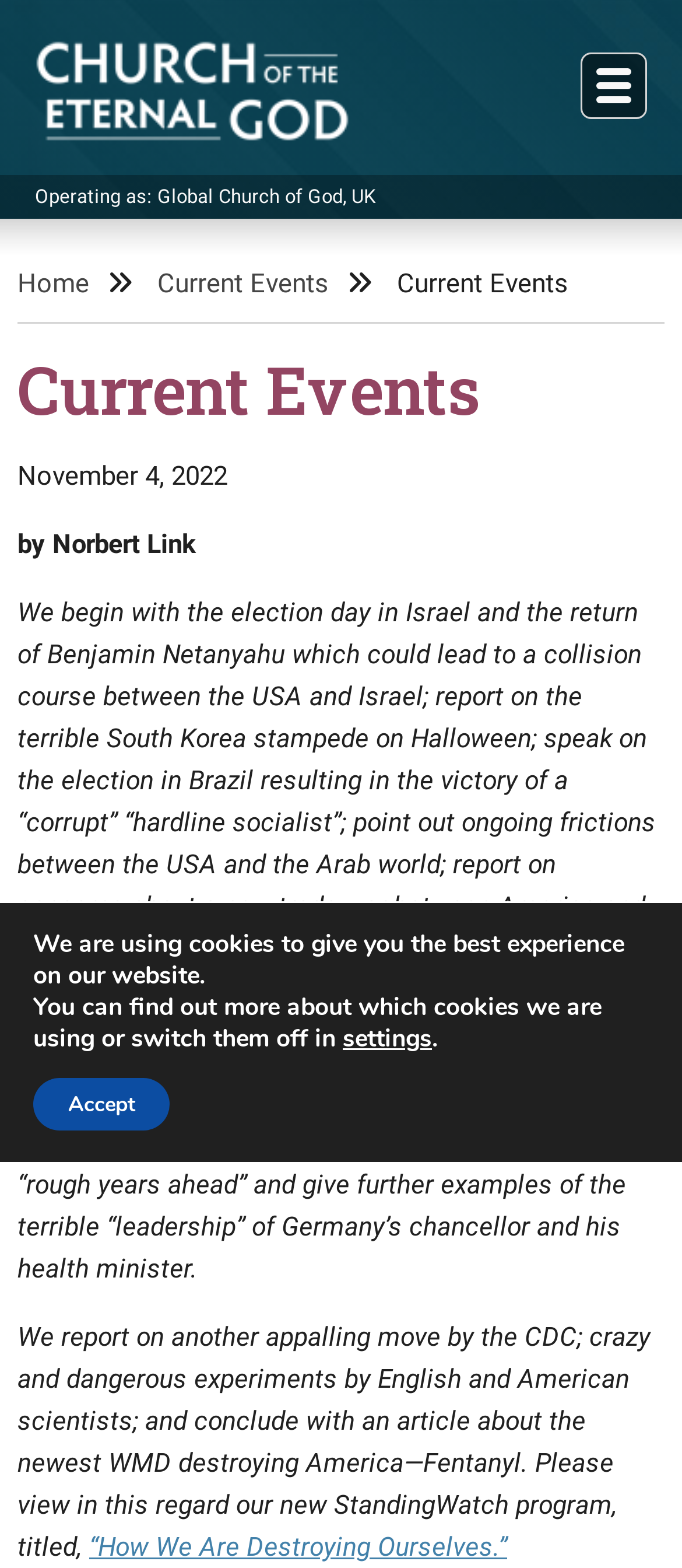Please identify the bounding box coordinates for the region that you need to click to follow this instruction: "Search for something".

[0.885, 0.154, 0.974, 0.193]